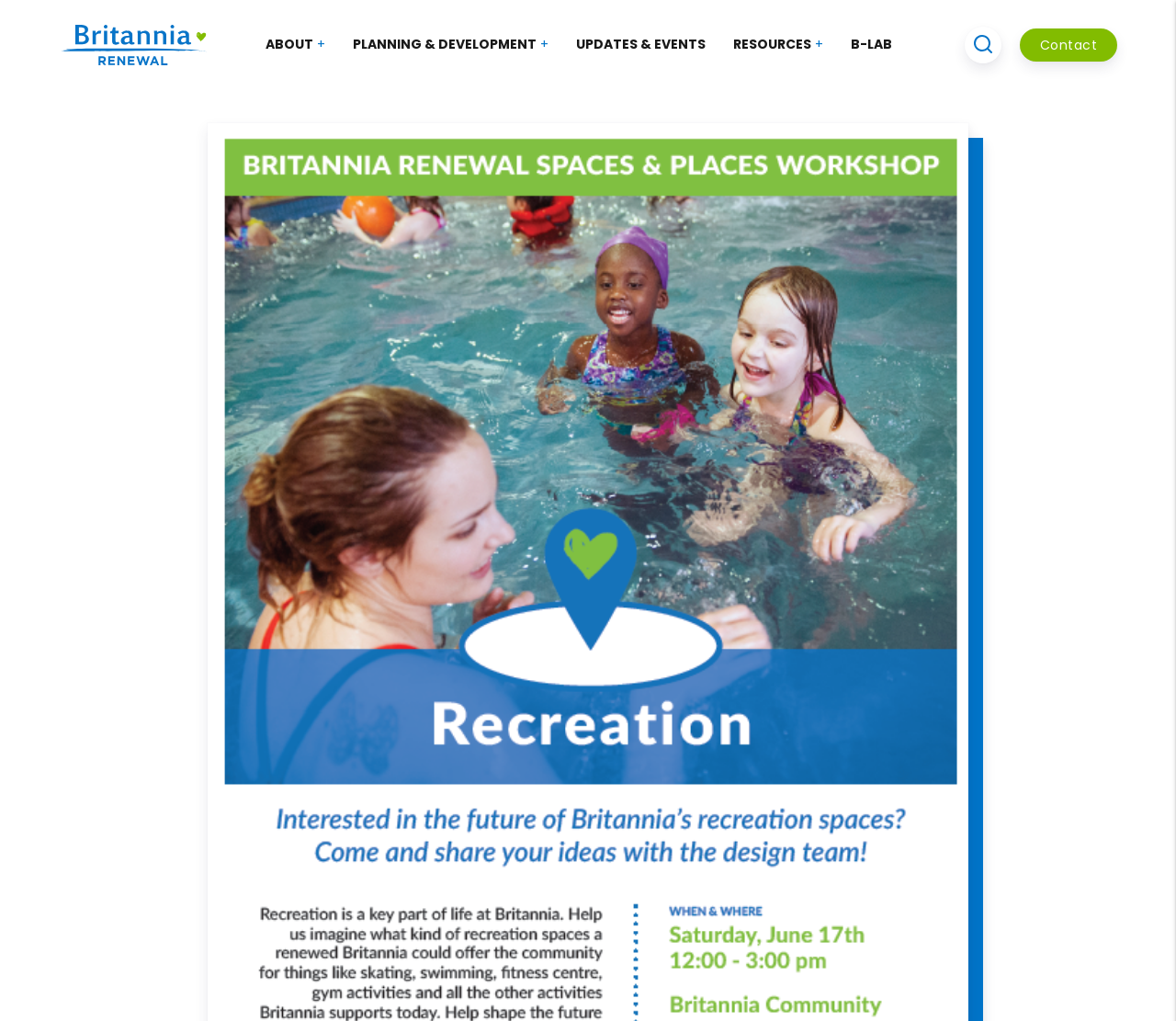Based on the description "microphones", find the bounding box of the specified UI element.

None